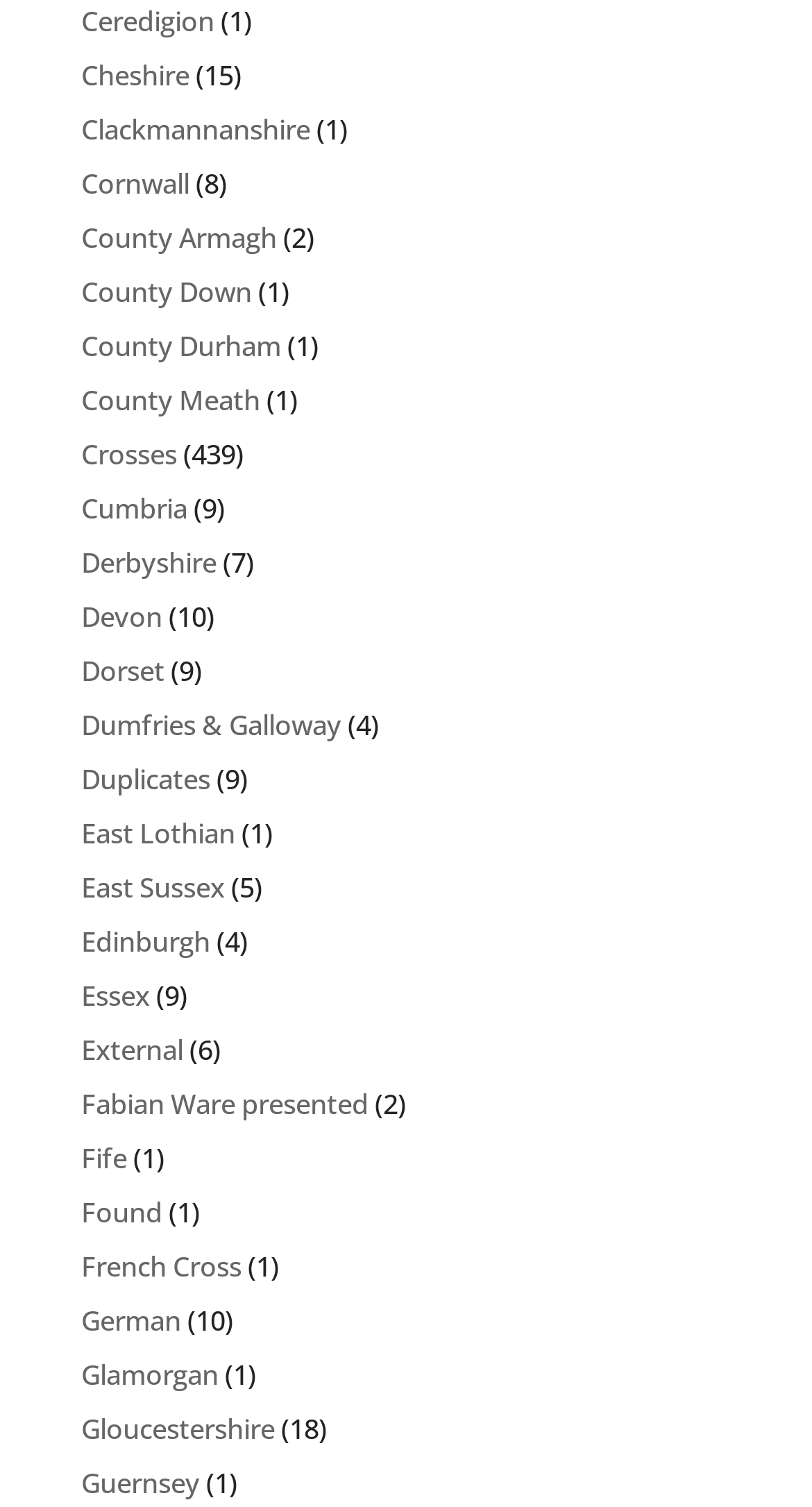Using the details in the image, give a detailed response to the question below:
What is the vertical position of the link 'Ceredigion'?

I compared the y1 and y2 coordinates of the bounding box of the link 'Ceredigion' with those of other links and found that it has one of the smallest y1 and y2 values, indicating that it is located at the top of the webpage.